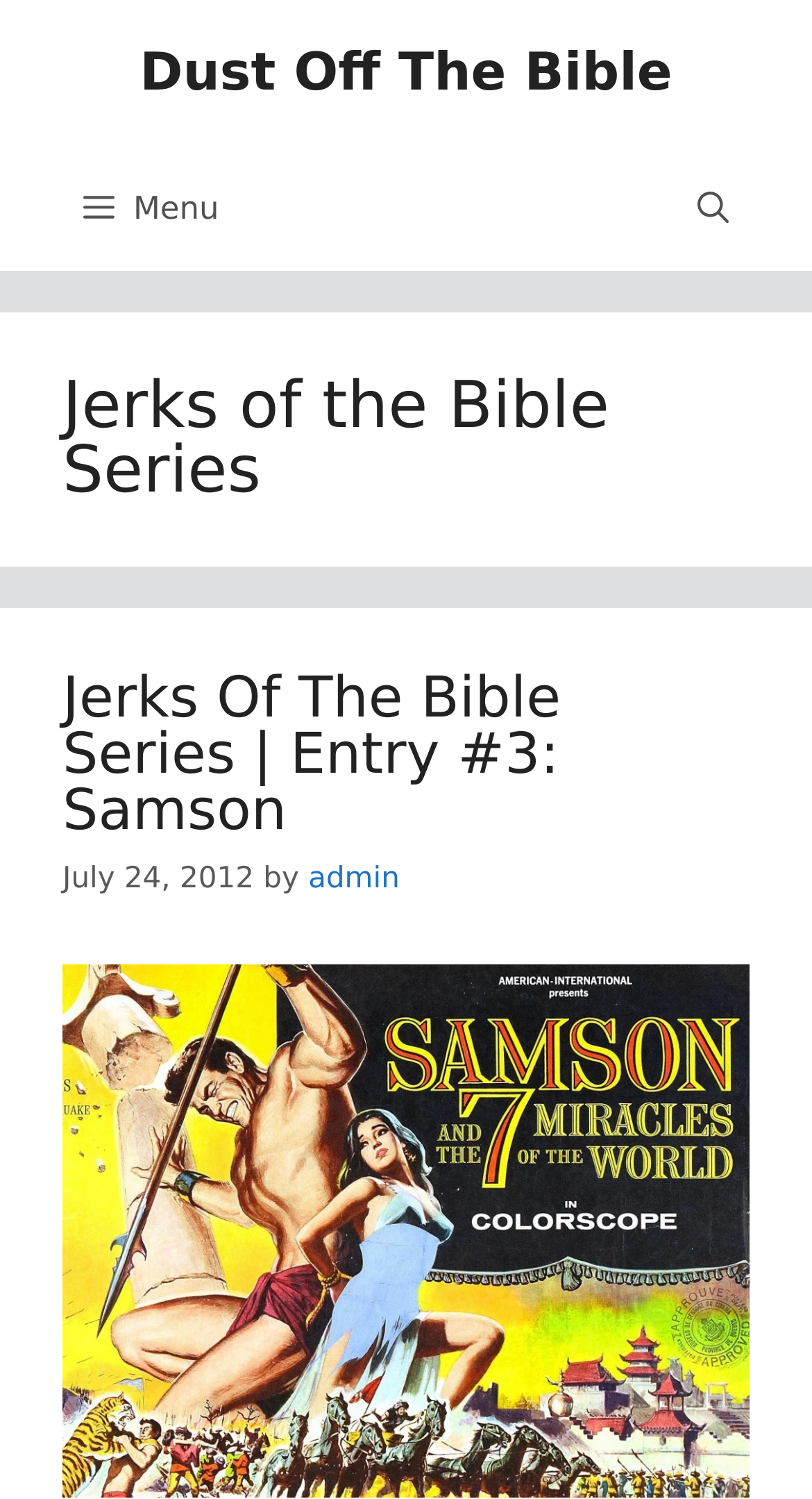Give a concise answer of one word or phrase to the question: 
What is the title of the current article?

Jerks Of The Bible Series | Entry #3: Samson